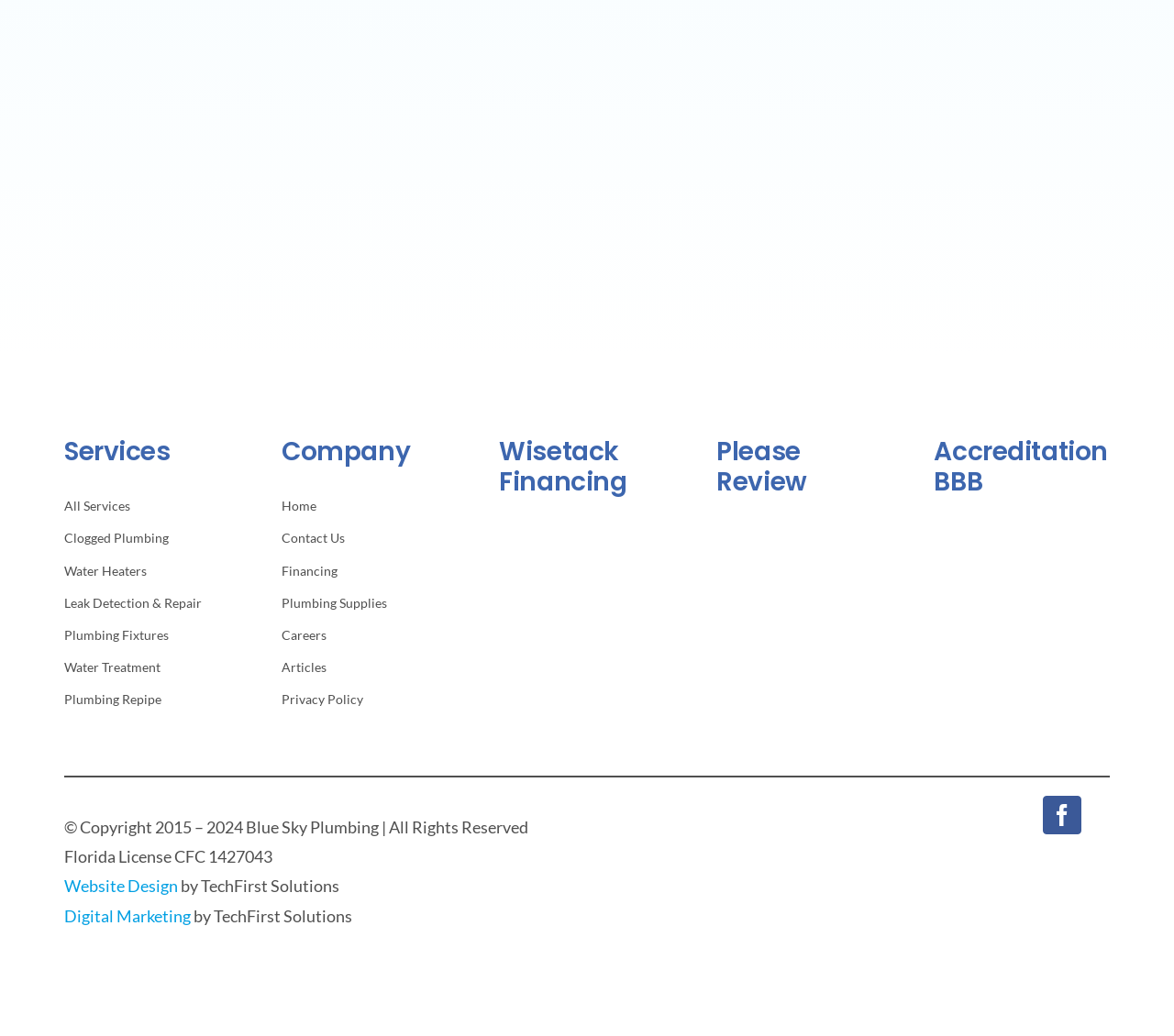Please identify the bounding box coordinates of the area I need to click to accomplish the following instruction: "Check 'Financing'".

[0.24, 0.54, 0.39, 0.562]